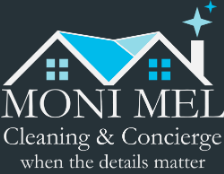What does the star symbolize?
Give a single word or phrase answer based on the content of the image.

High-quality service